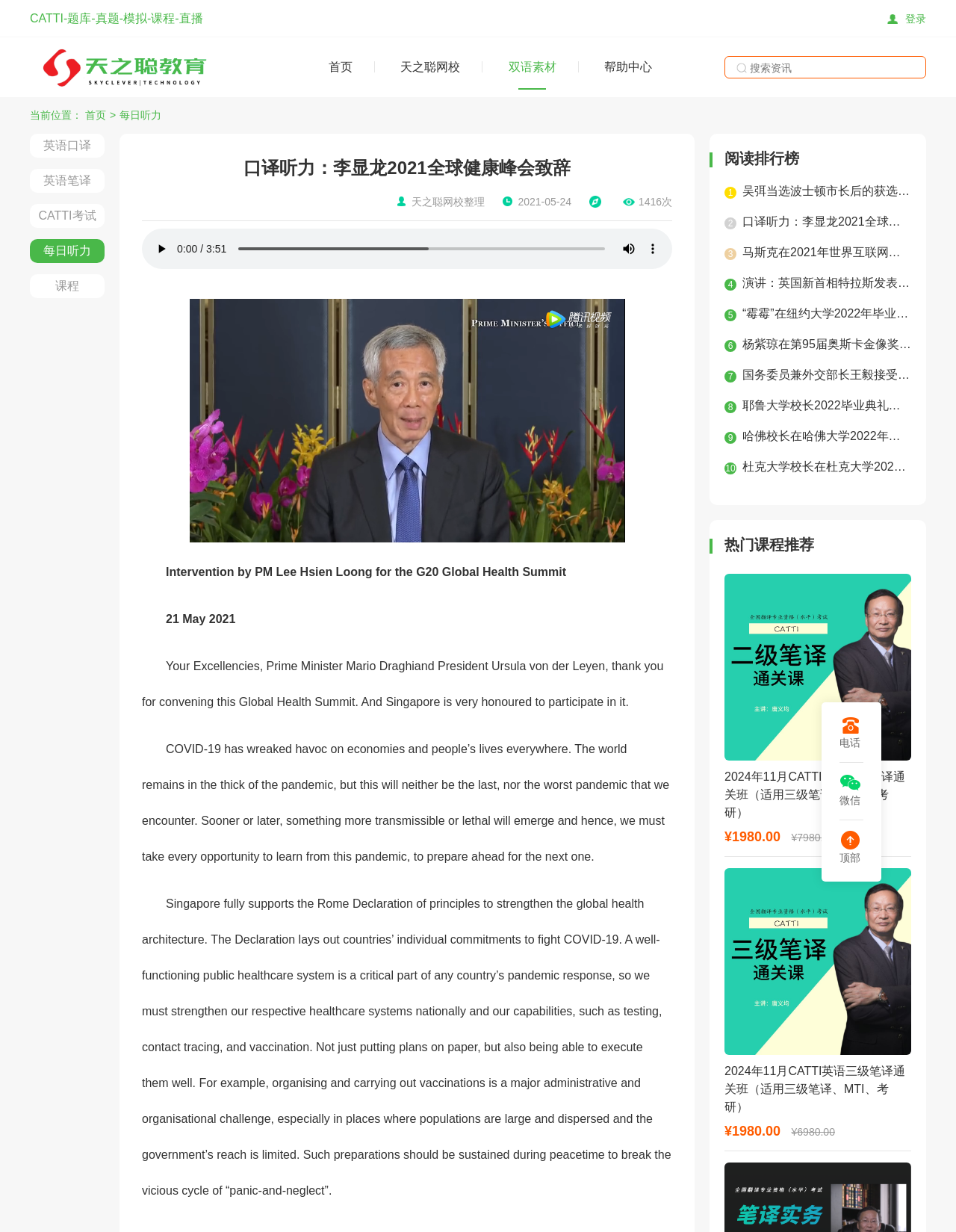Find the bounding box coordinates of the area that needs to be clicked in order to achieve the following instruction: "log in". The coordinates should be specified as four float numbers between 0 and 1, i.e., [left, top, right, bottom].

[0.928, 0.01, 0.969, 0.02]